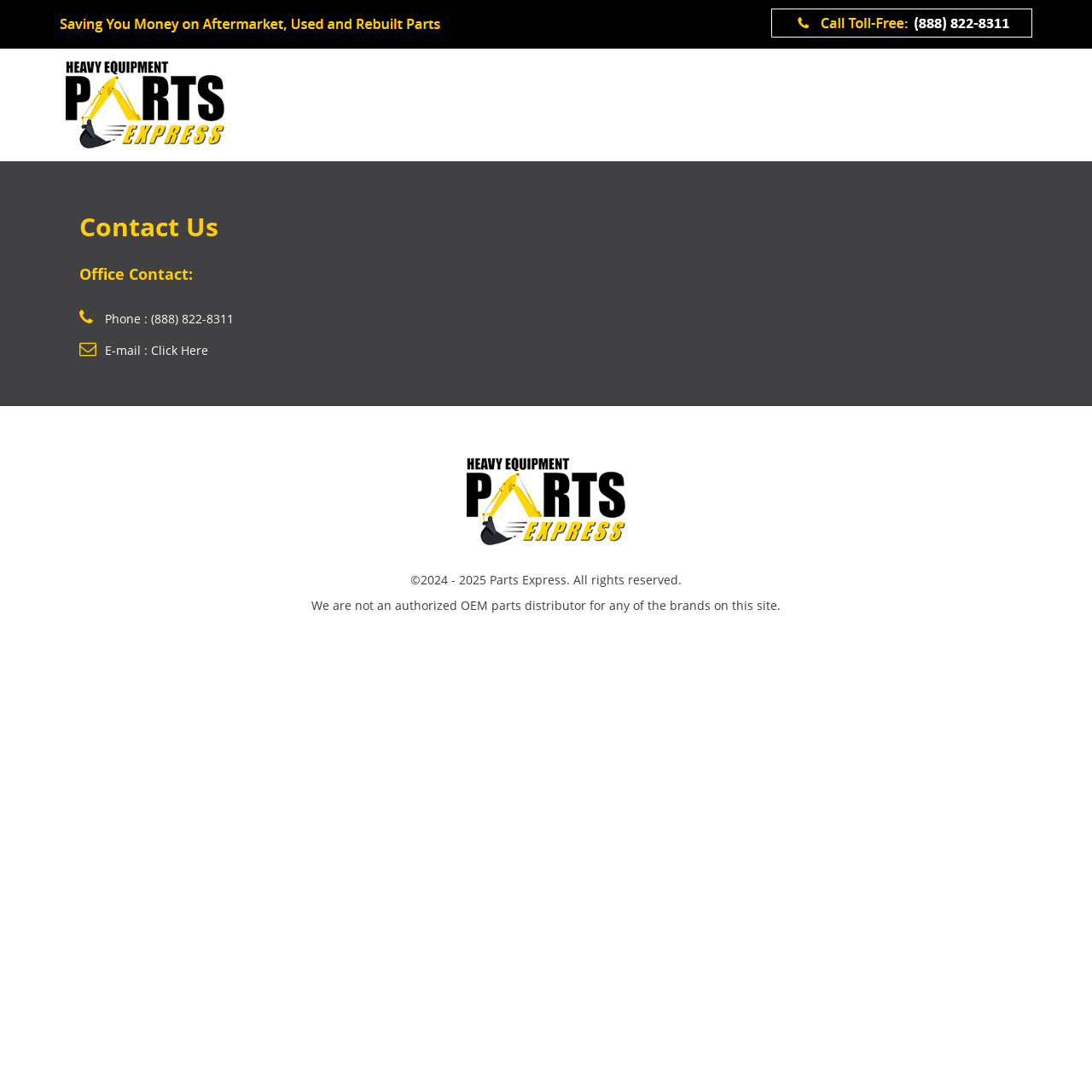Using the information in the image, give a comprehensive answer to the question: 
How many links are in the top section of the page?

I counted the links in the top section of the page by looking at the elements with the type 'link' and bounding box coordinates that indicate they are located near the top of the page. I found two links: one with the text '' and one with the image 'site_logo'.